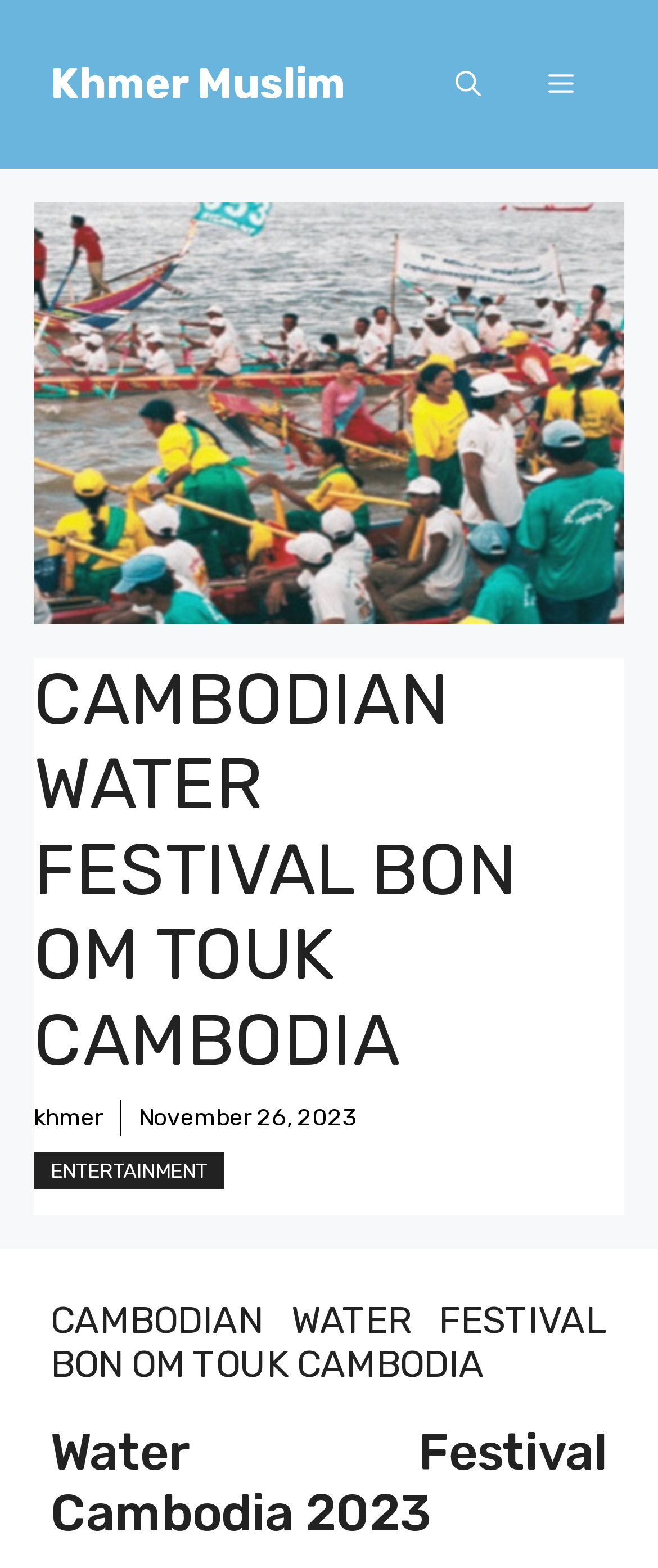What is the text of the first link in the banner?
Based on the image, provide your answer in one word or phrase.

Khmer Muslim